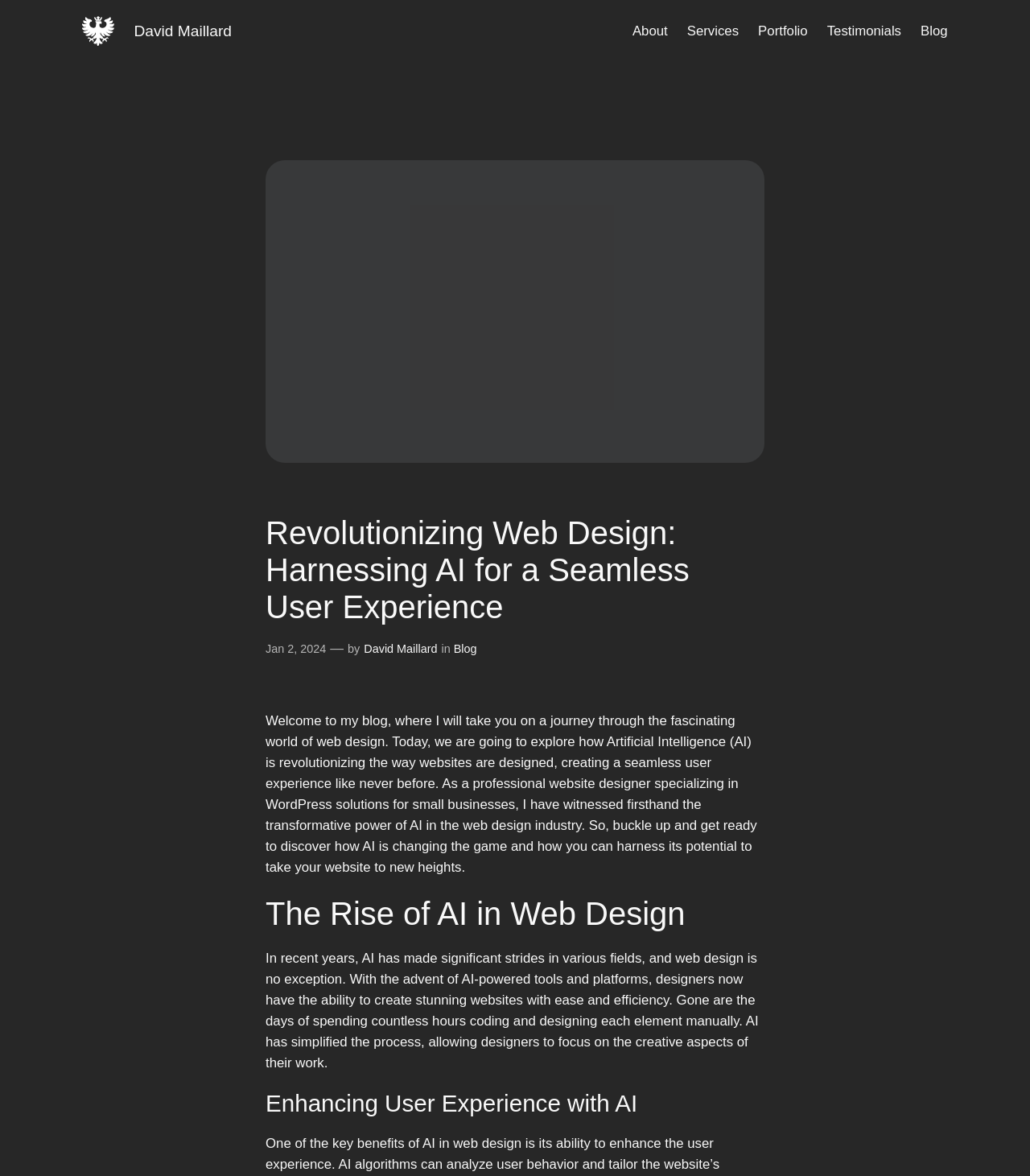Provide a brief response to the question below using one word or phrase:
What is the profession of the author?

Website designer